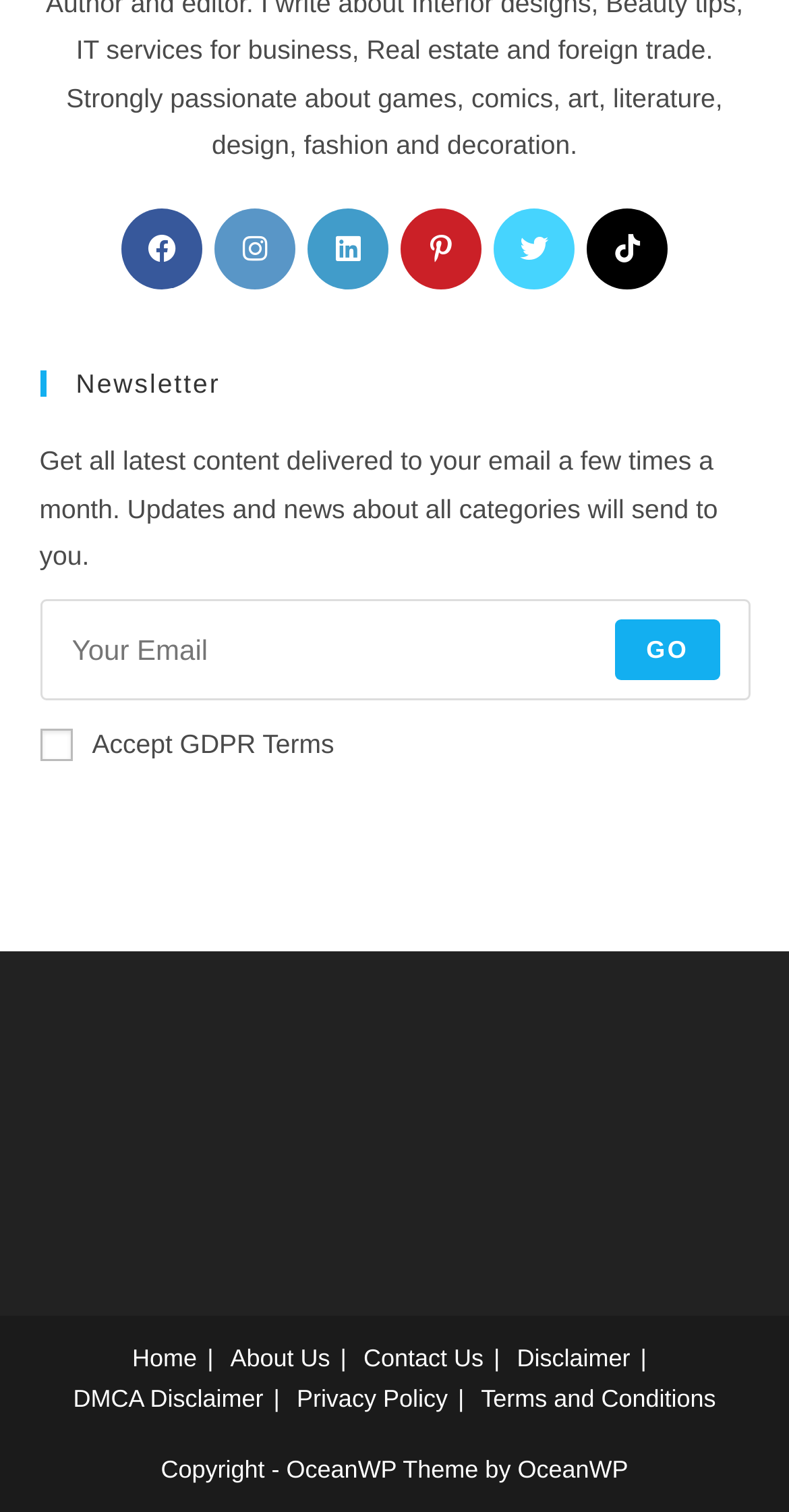Please identify the bounding box coordinates of the element's region that I should click in order to complete the following instruction: "Go to the home page". The bounding box coordinates consist of four float numbers between 0 and 1, i.e., [left, top, right, bottom].

[0.168, 0.889, 0.25, 0.907]